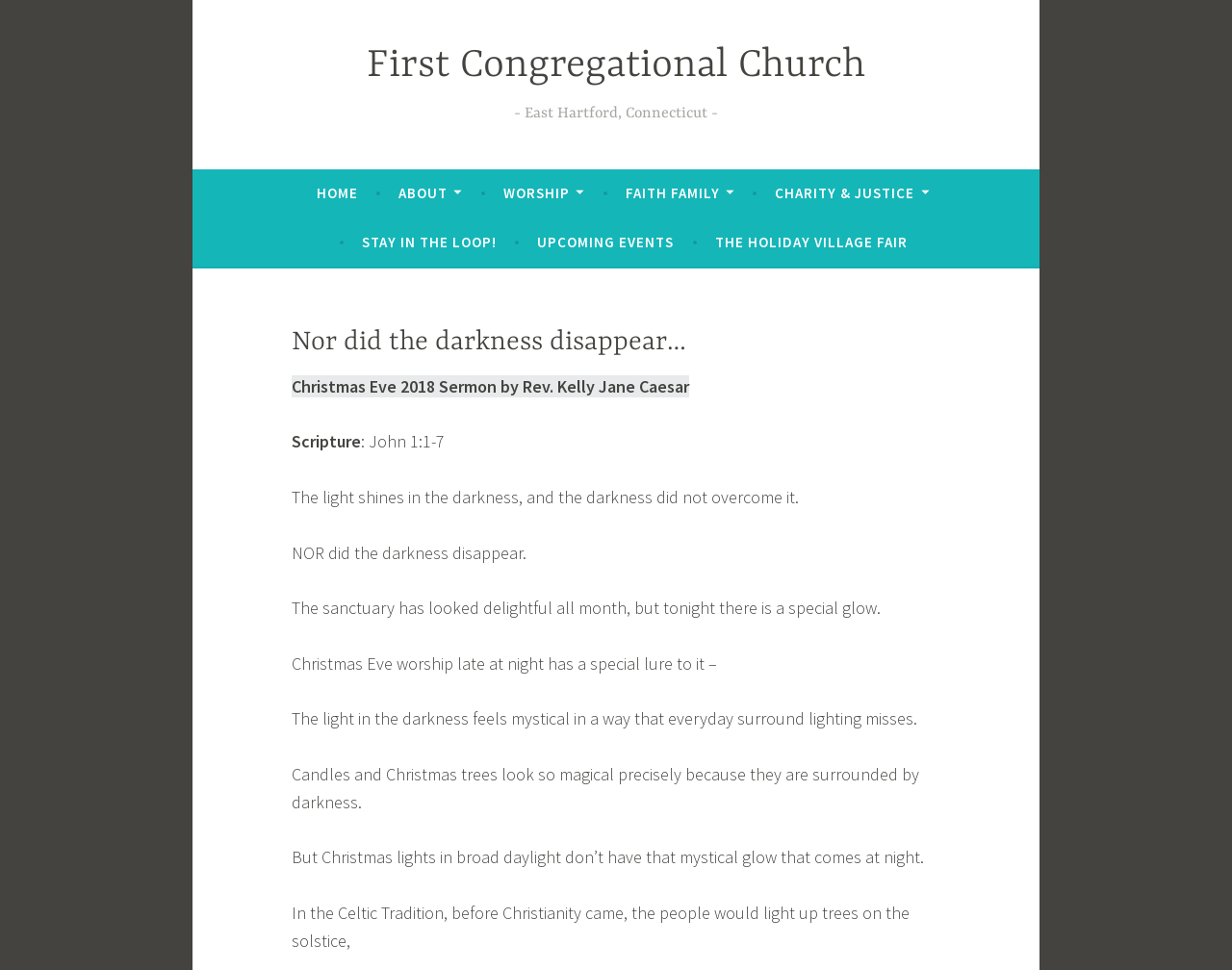Please determine the heading text of this webpage.

Nor did the darkness disappear…